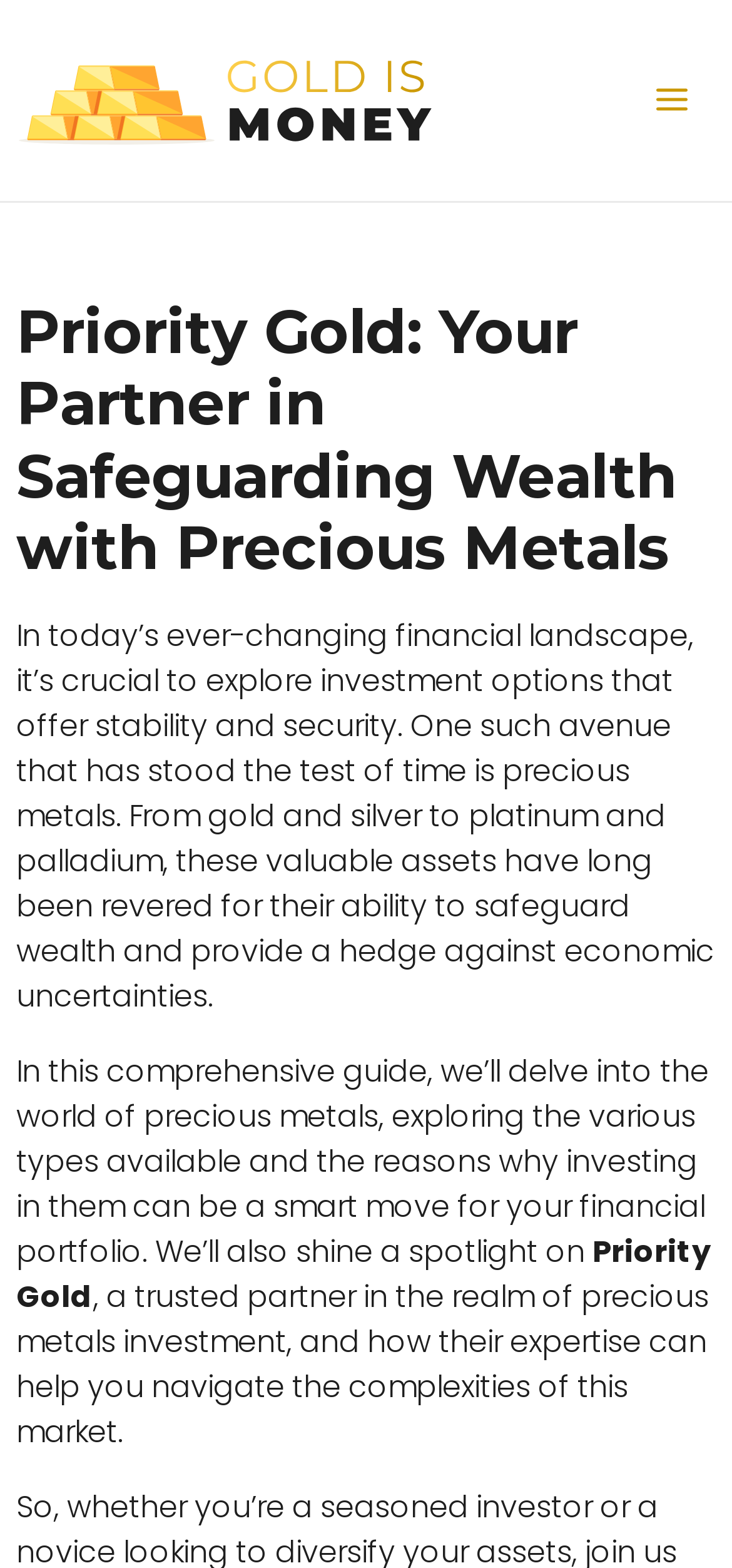Bounding box coordinates are specified in the format (top-left x, top-left y, bottom-right x, bottom-right y). All values are floating point numbers bounded between 0 and 1. Please provide the bounding box coordinate of the region this sentence describes: alt="Gold Is Money 2"

[0.026, 0.049, 0.59, 0.076]